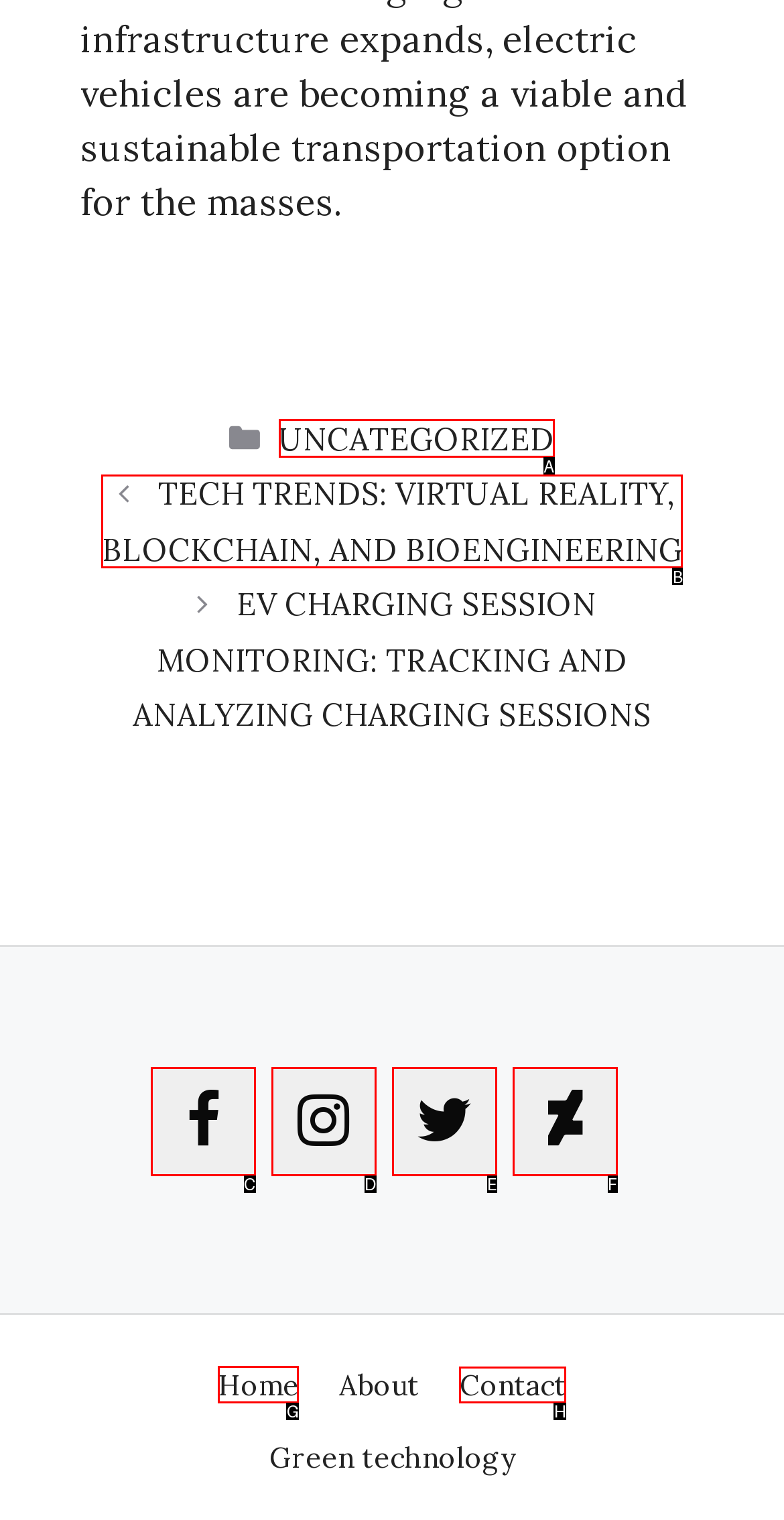Indicate which HTML element you need to click to complete the task: Go to the home page. Provide the letter of the selected option directly.

G